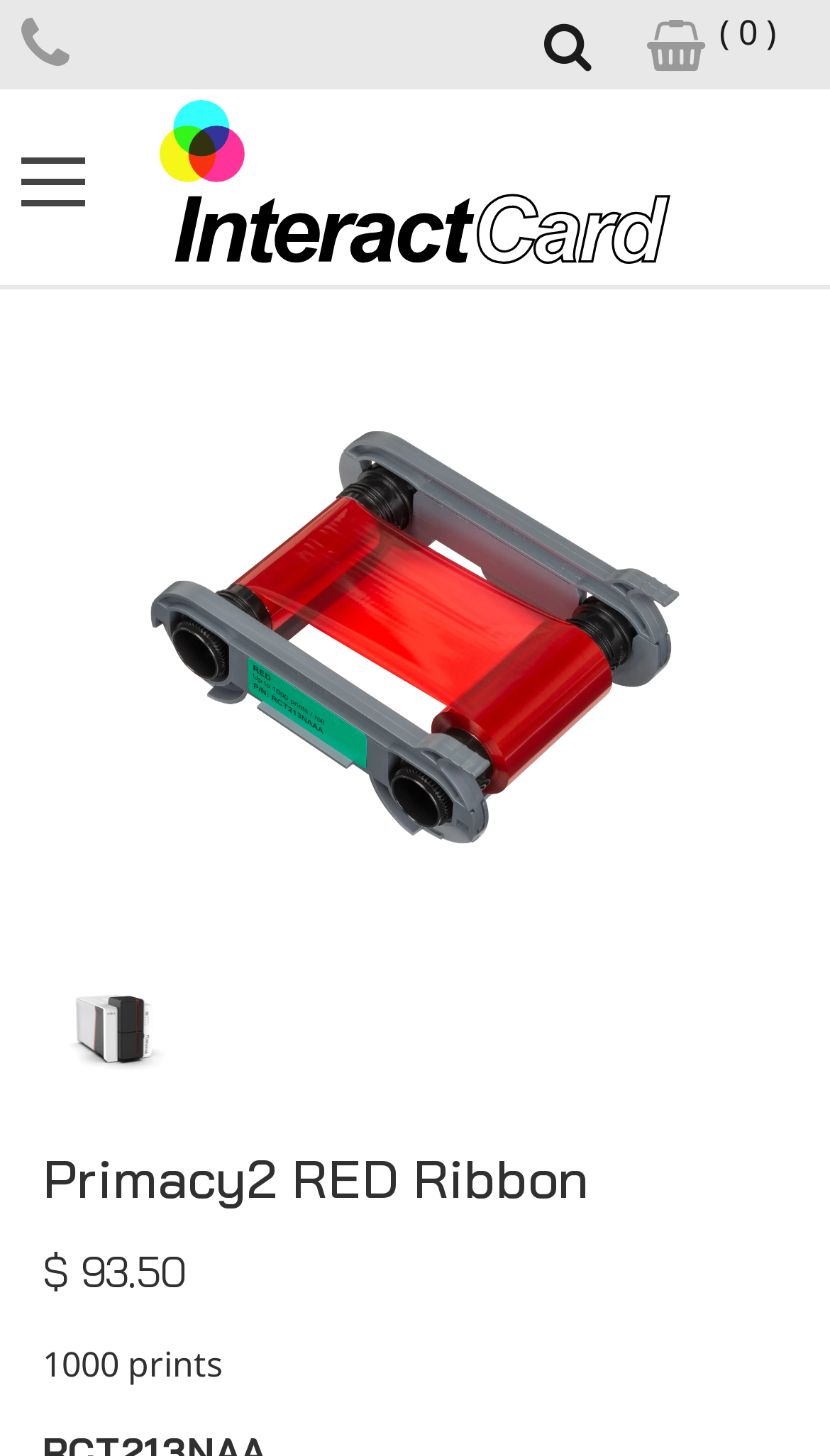Locate the bounding box coordinates of the element's region that should be clicked to carry out the following instruction: "Click on the link to learn about contact lens solutions in Boston". The coordinates need to be four float numbers between 0 and 1, i.e., [left, top, right, bottom].

None